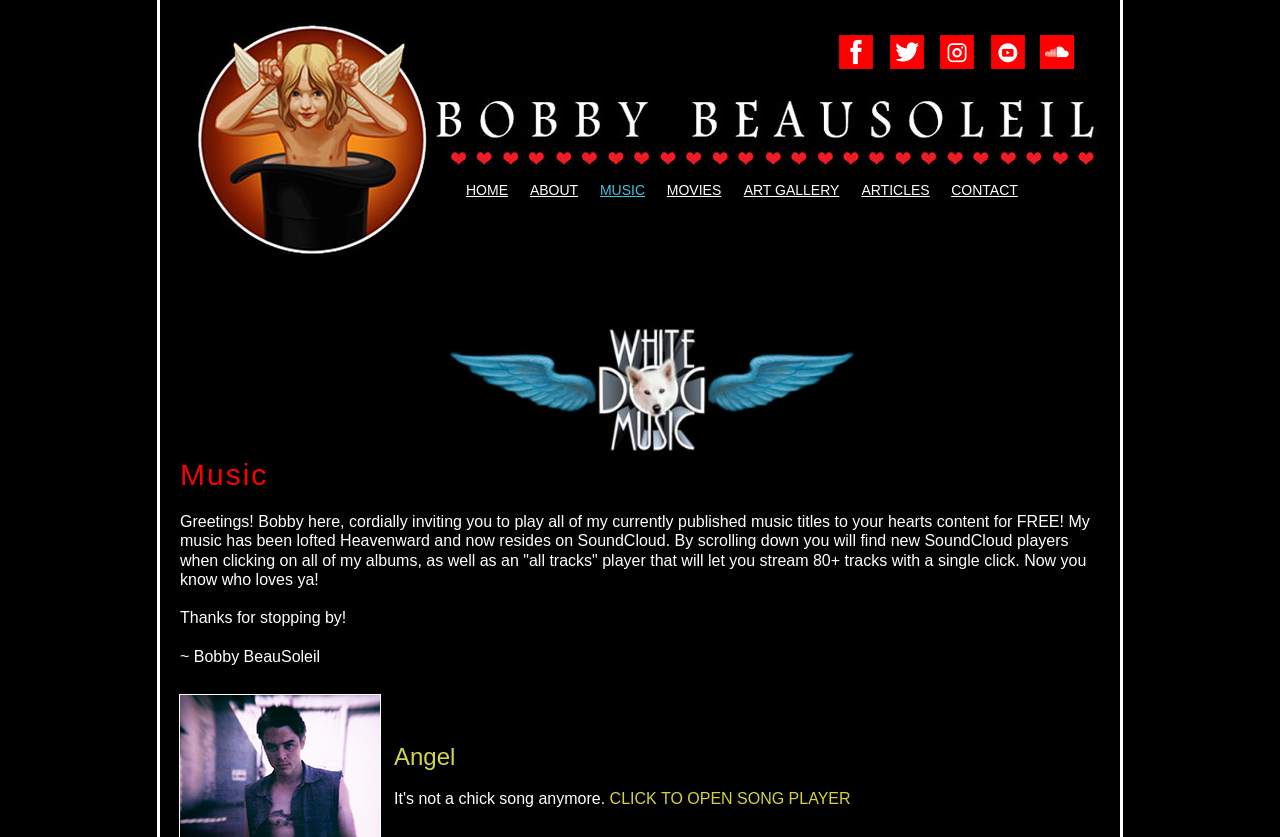Using the element description: "CLICK TO OPEN SONG PLAYER", determine the bounding box coordinates. The coordinates should be in the format [left, top, right, bottom], with values between 0 and 1.

[0.476, 0.943, 0.665, 0.964]